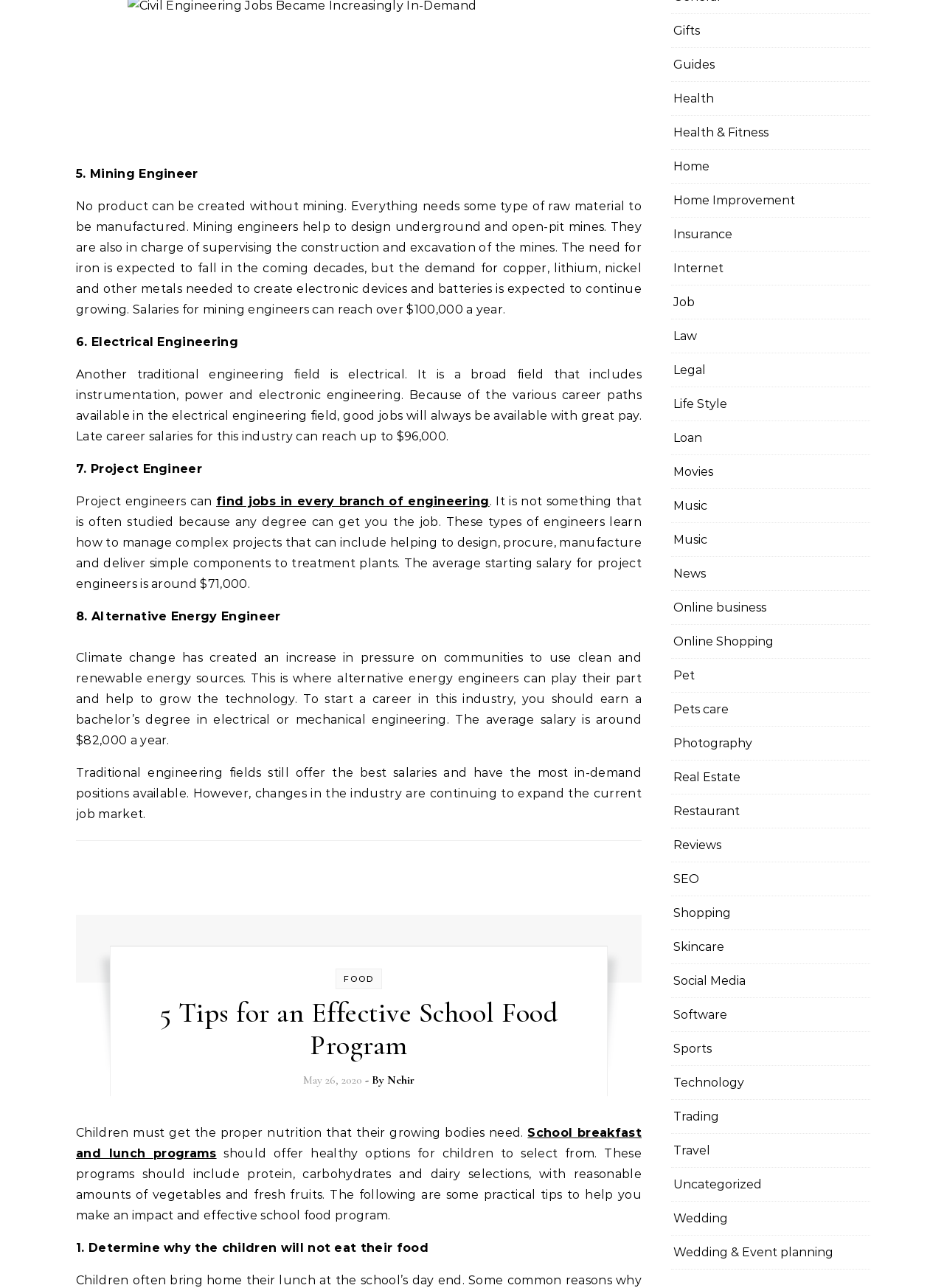Please identify the bounding box coordinates of the element that needs to be clicked to perform the following instruction: "Toggle the 'darkmode' button".

None